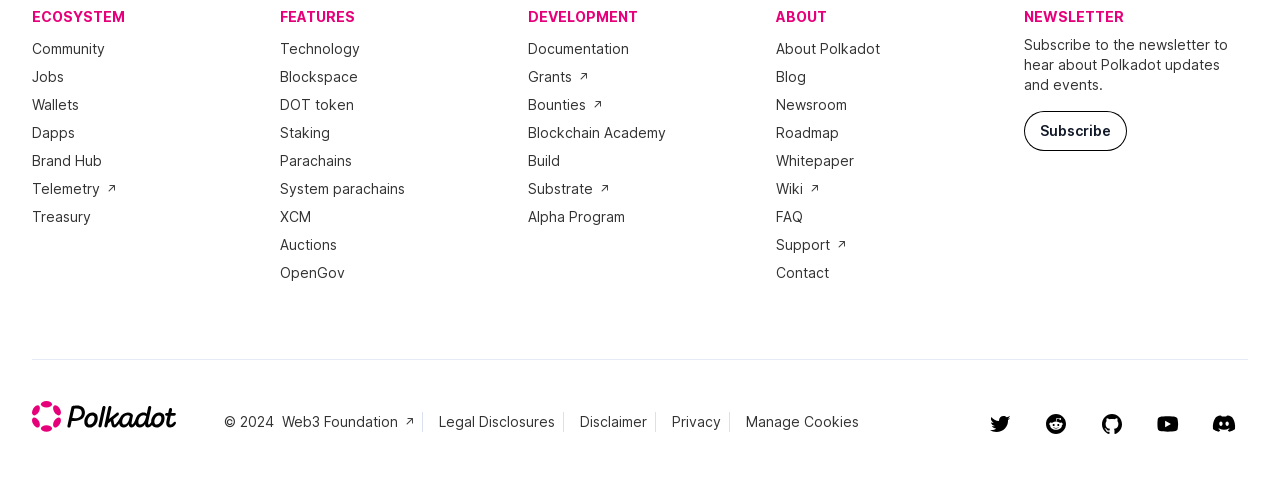What is the purpose of the button at the bottom of the page?
Please answer using one word or phrase, based on the screenshot.

Subscribe